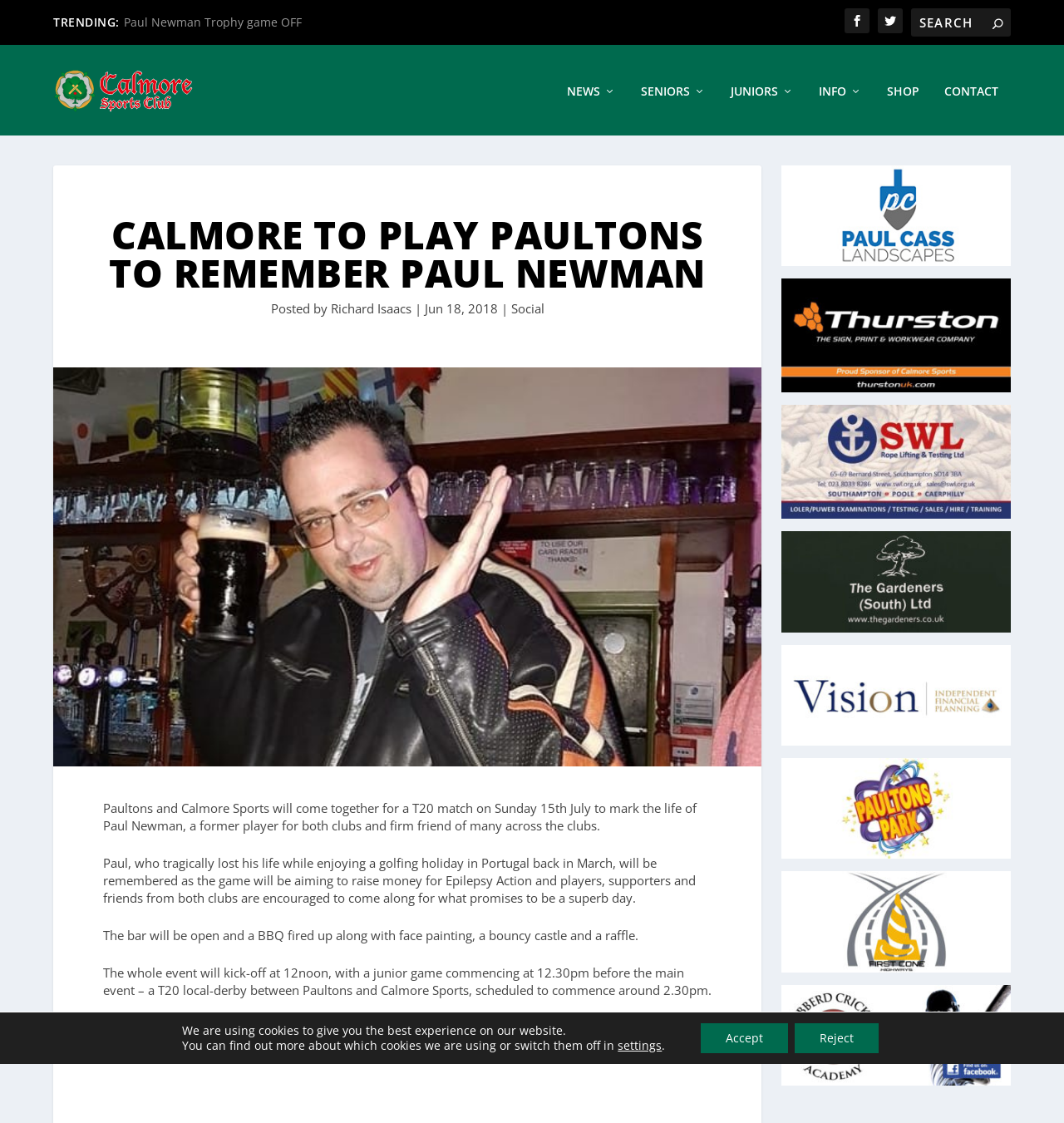Pinpoint the bounding box coordinates of the element that must be clicked to accomplish the following instruction: "Click New England Home Buyers logo". The coordinates should be in the format of four float numbers between 0 and 1, i.e., [left, top, right, bottom].

None